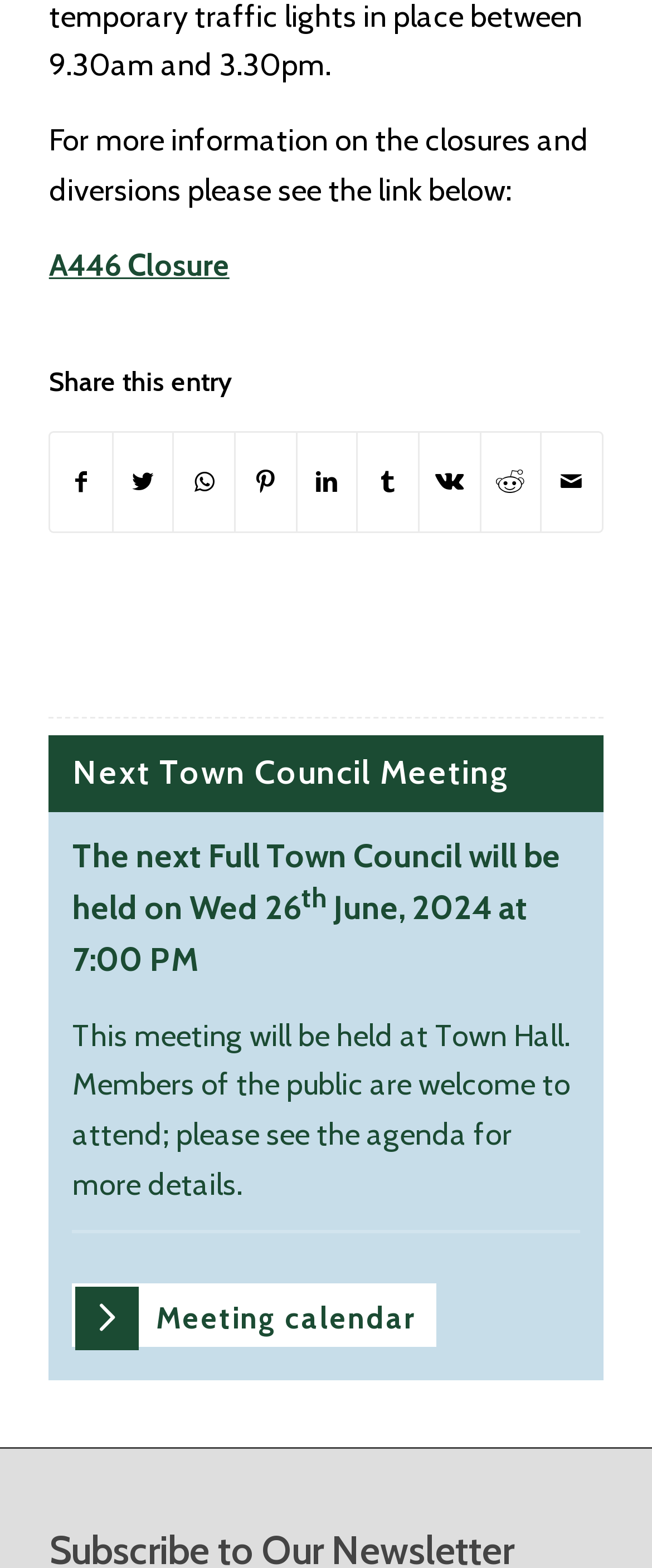Given the webpage screenshot, identify the bounding box of the UI element that matches this description: "Share on Pinterest".

[0.362, 0.276, 0.453, 0.339]